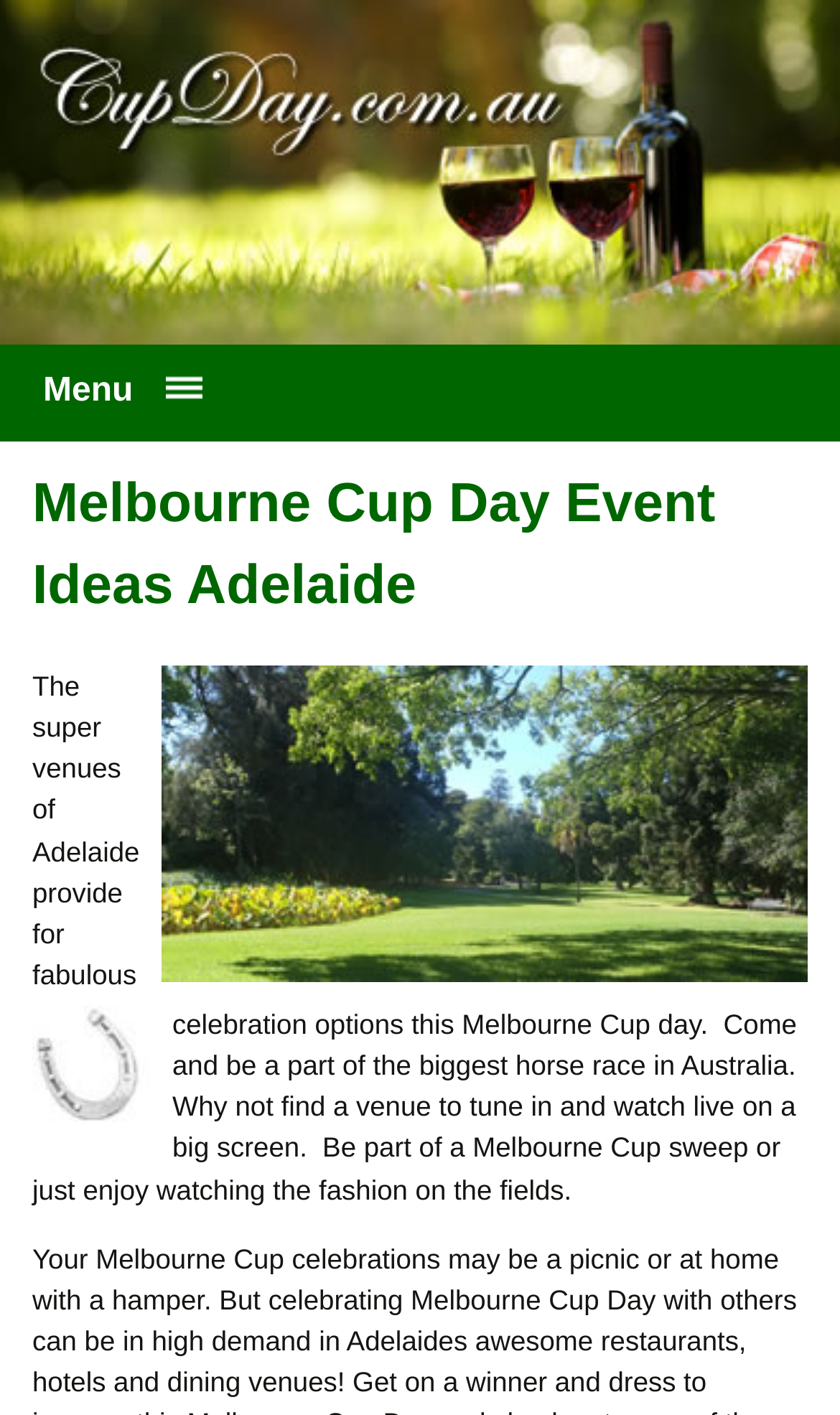Extract the bounding box for the UI element that matches this description: "parent_node: HOME aria-label="hamburger-icon"".

None